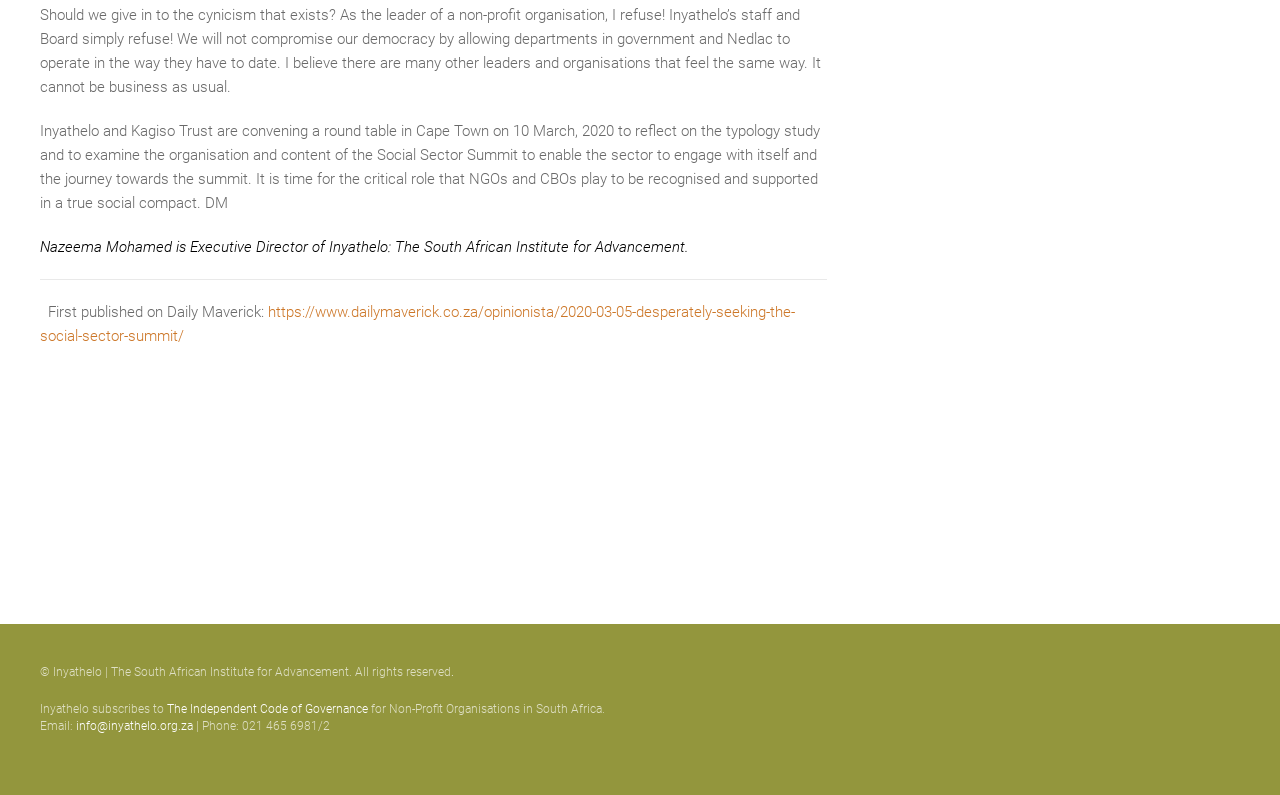Identify the bounding box for the given UI element using the description provided. Coordinates should be in the format (top-left x, top-left y, bottom-right x, bottom-right y) and must be between 0 and 1. Here is the description: info@inyathelo.org.za

[0.059, 0.904, 0.151, 0.922]